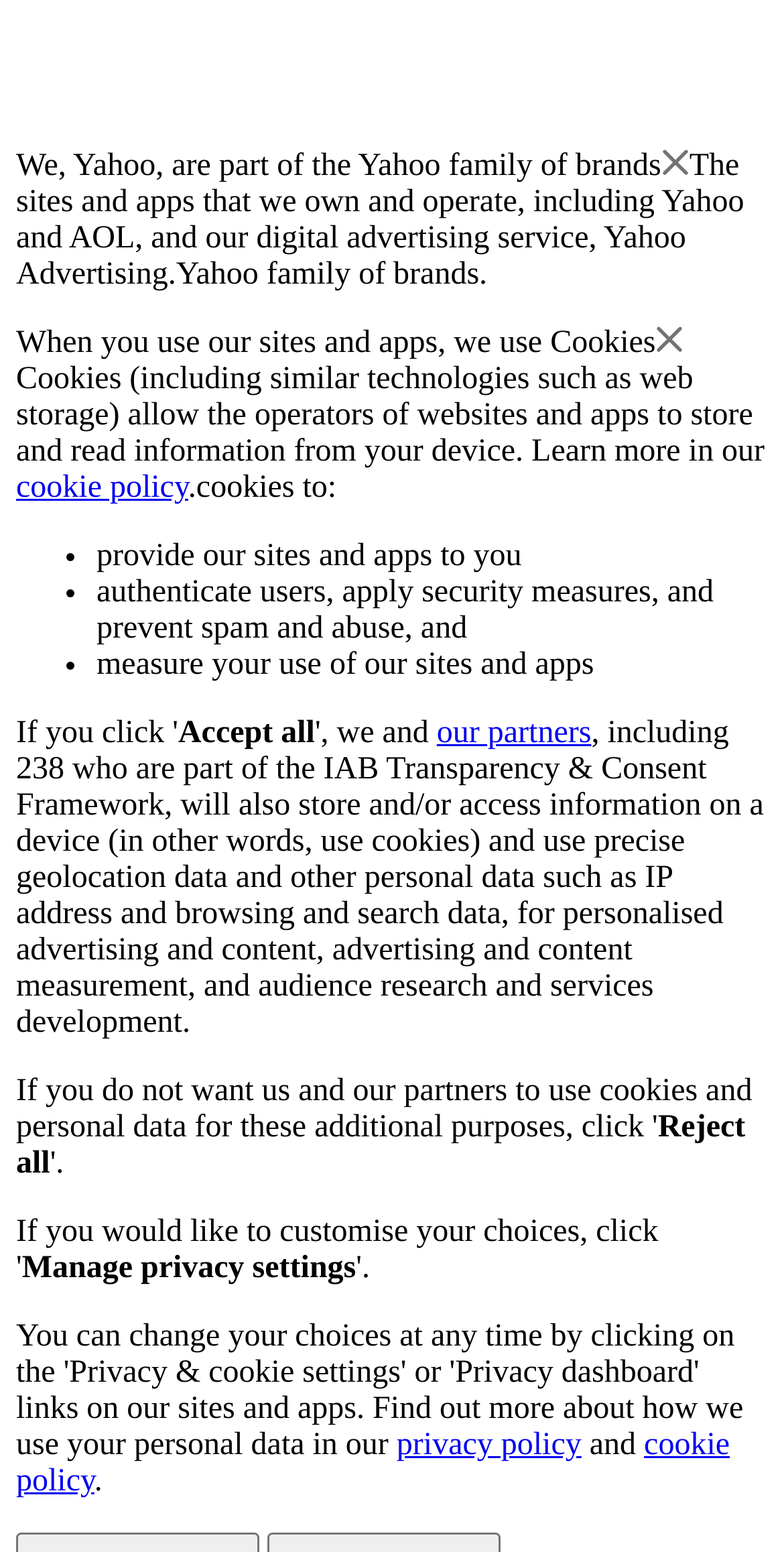Return the bounding box coordinates of the UI element that corresponds to this description: "privacy policy". The coordinates must be given as four float numbers in the range of 0 and 1, [left, top, right, bottom].

[0.506, 0.92, 0.742, 0.942]